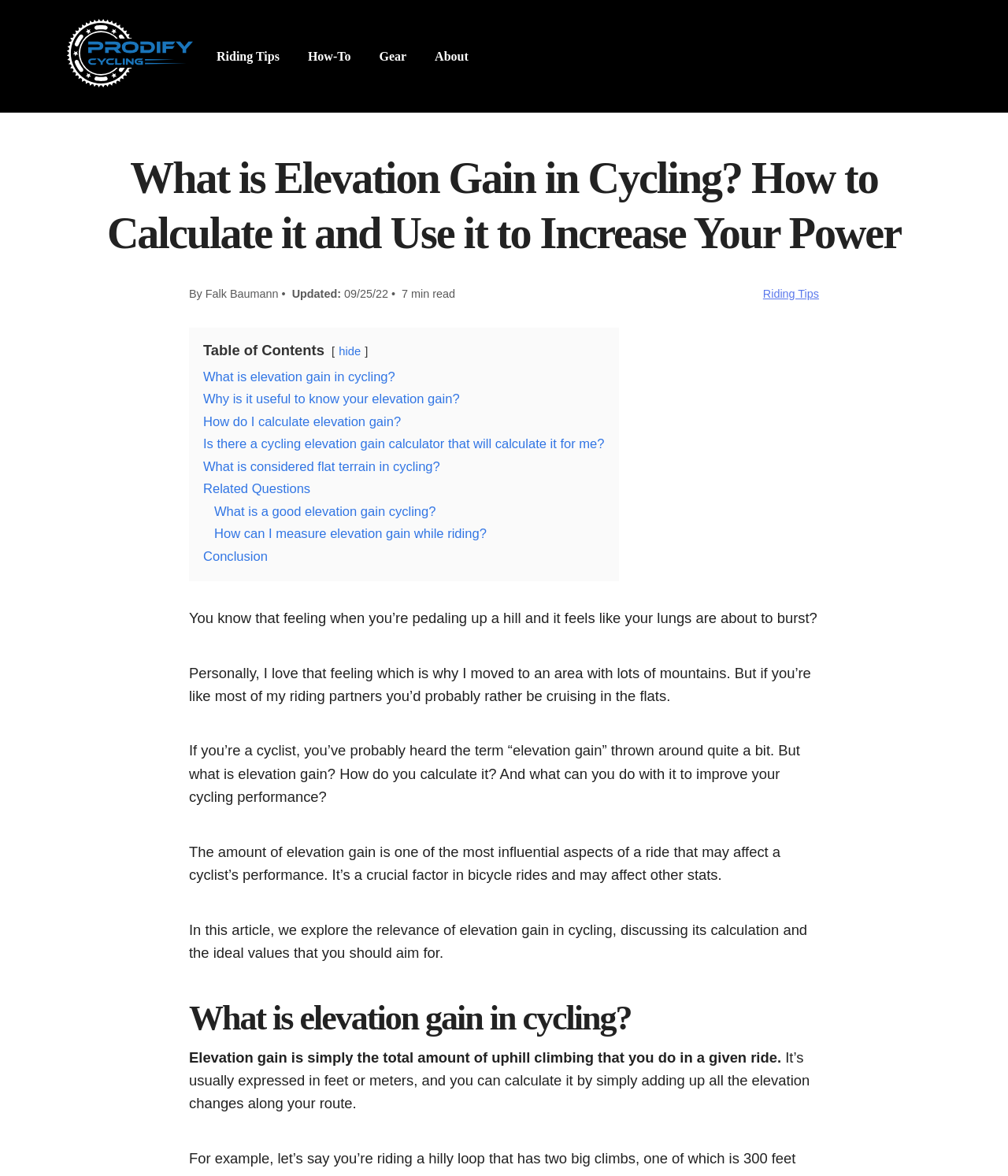What is the format of the article?
Answer the question in a detailed and comprehensive manner.

The article is written in a question-answer format, as evident from the table of contents which lists out questions such as 'What is elevation gain in cycling?', 'Why is it useful to know your elevation gain?', and so on.